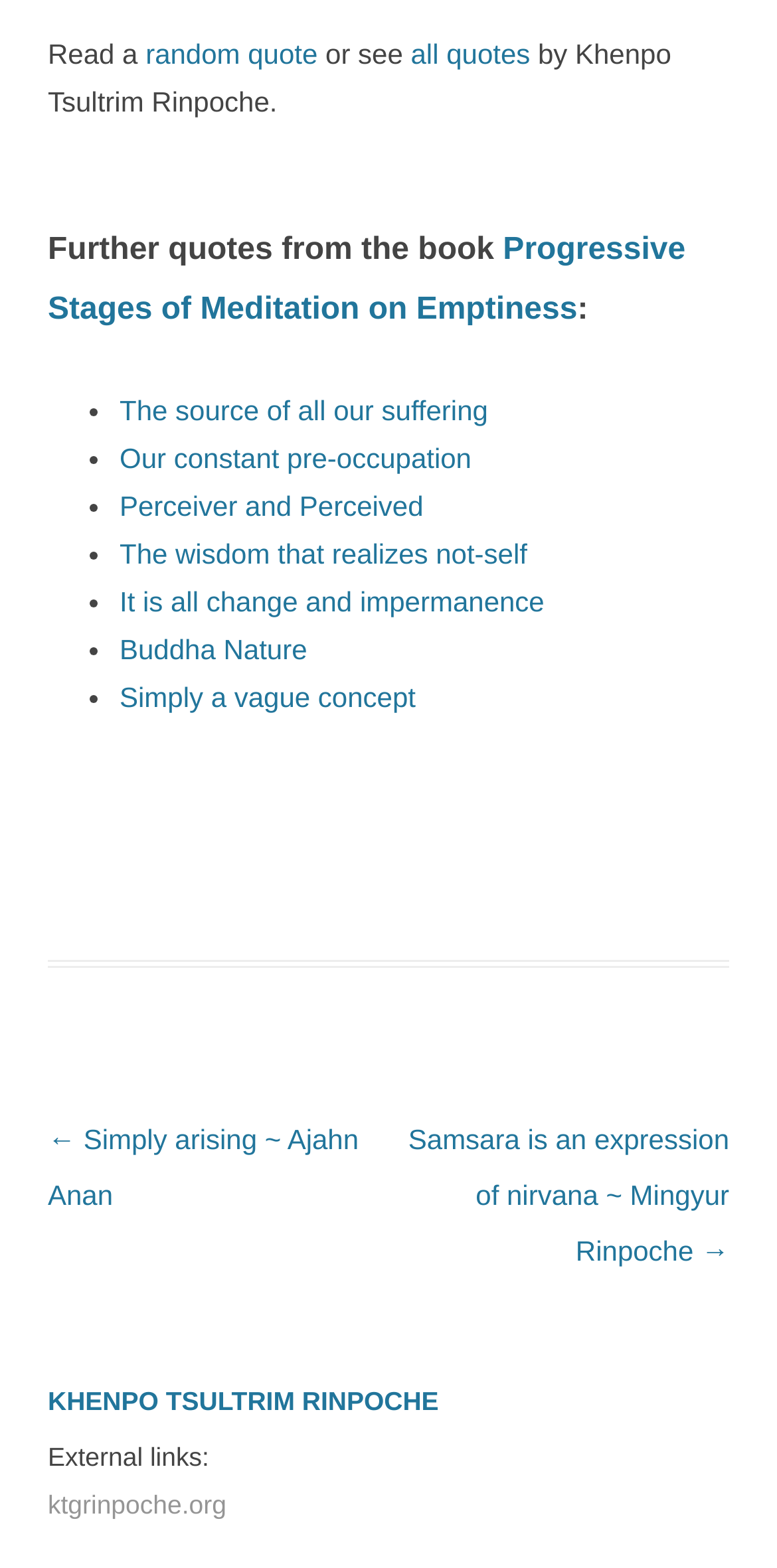What is the navigation option above the quote list?
Using the image, provide a concise answer in one word or a short phrase.

Post navigation